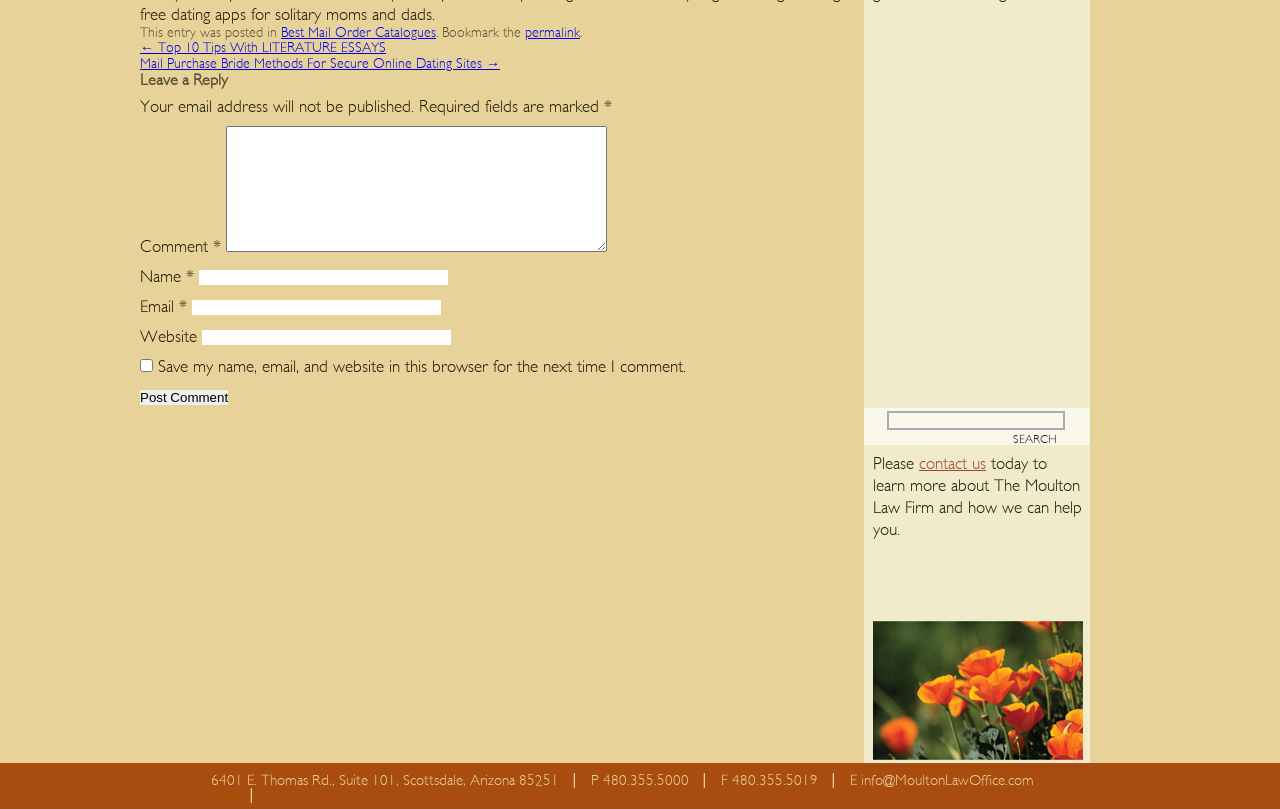Identify the coordinates of the bounding box for the element that must be clicked to accomplish the instruction: "Post a comment".

[0.109, 0.482, 0.178, 0.501]